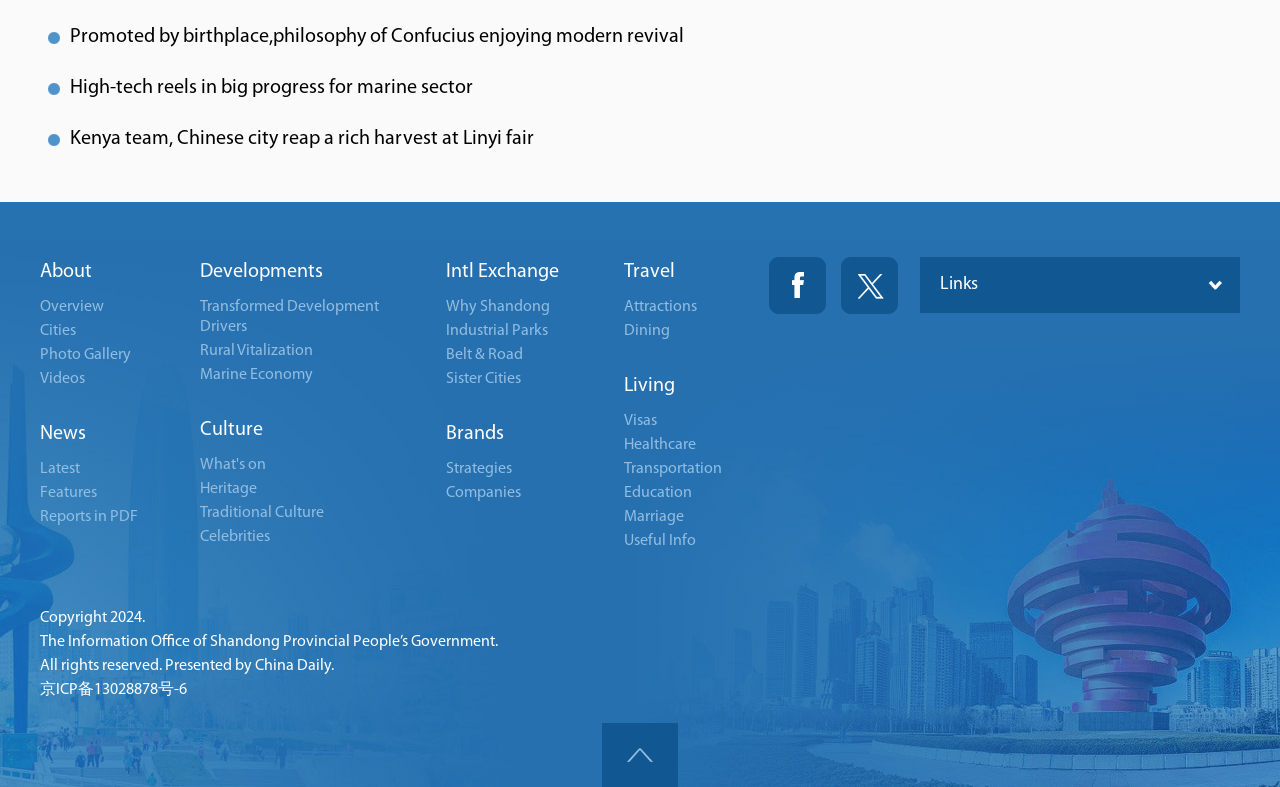What is the main topic of this webpage?
Relying on the image, give a concise answer in one word or a brief phrase.

Shandong Province